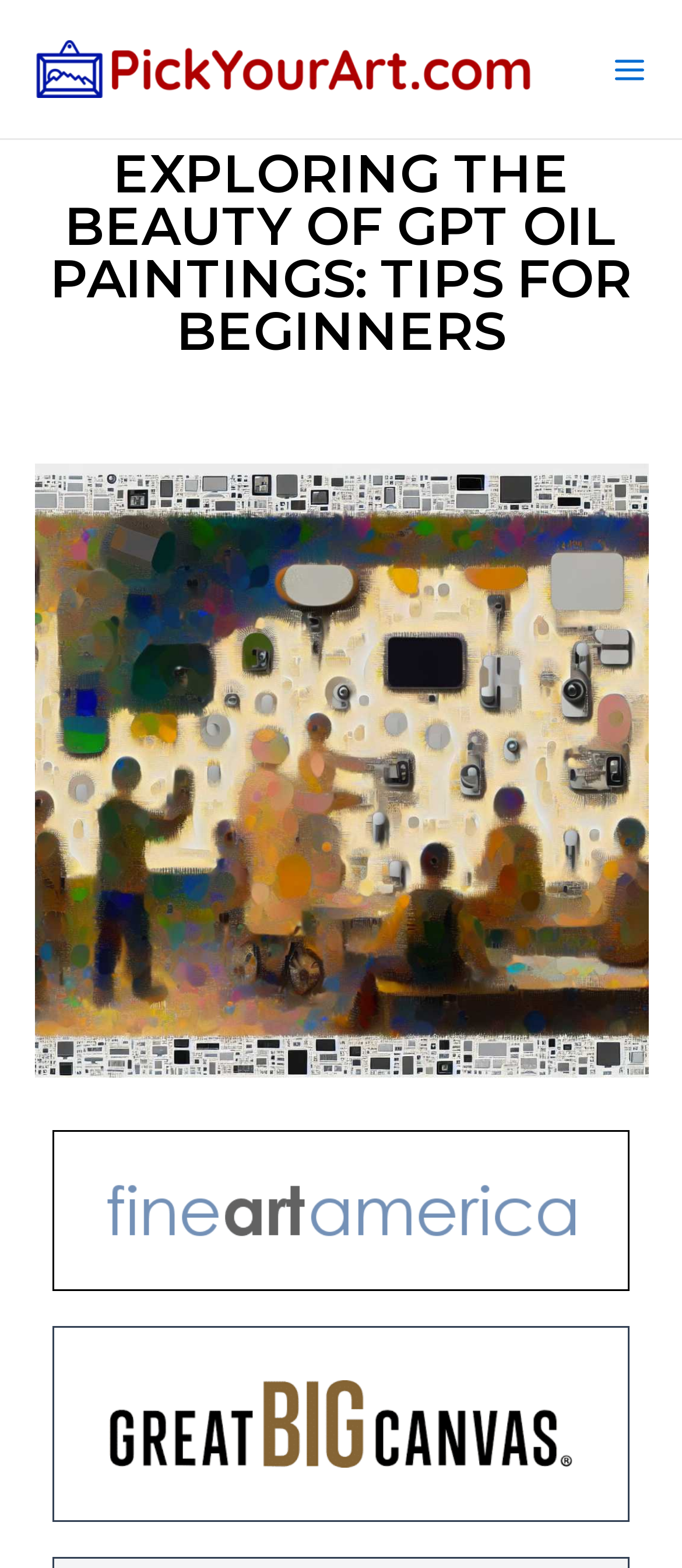Give a one-word or one-phrase response to the question: 
What is the purpose of this webpage?

Provide tips for beginners